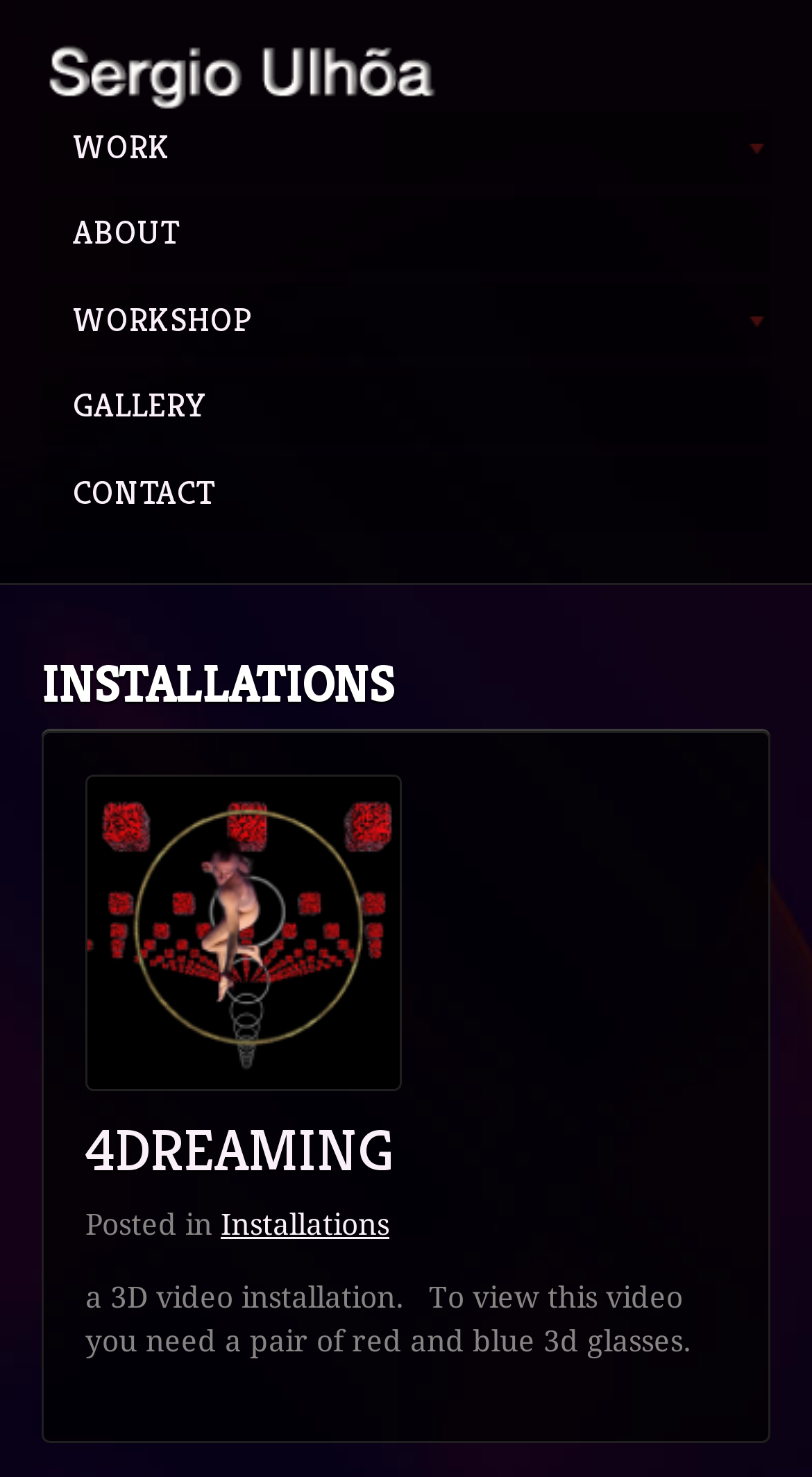Given the following UI element description: "Work »", find the bounding box coordinates in the webpage screenshot.

[0.051, 0.075, 0.949, 0.126]